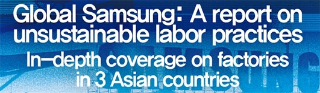How many Asian countries are covered in the report?
Using the image, respond with a single word or phrase.

3